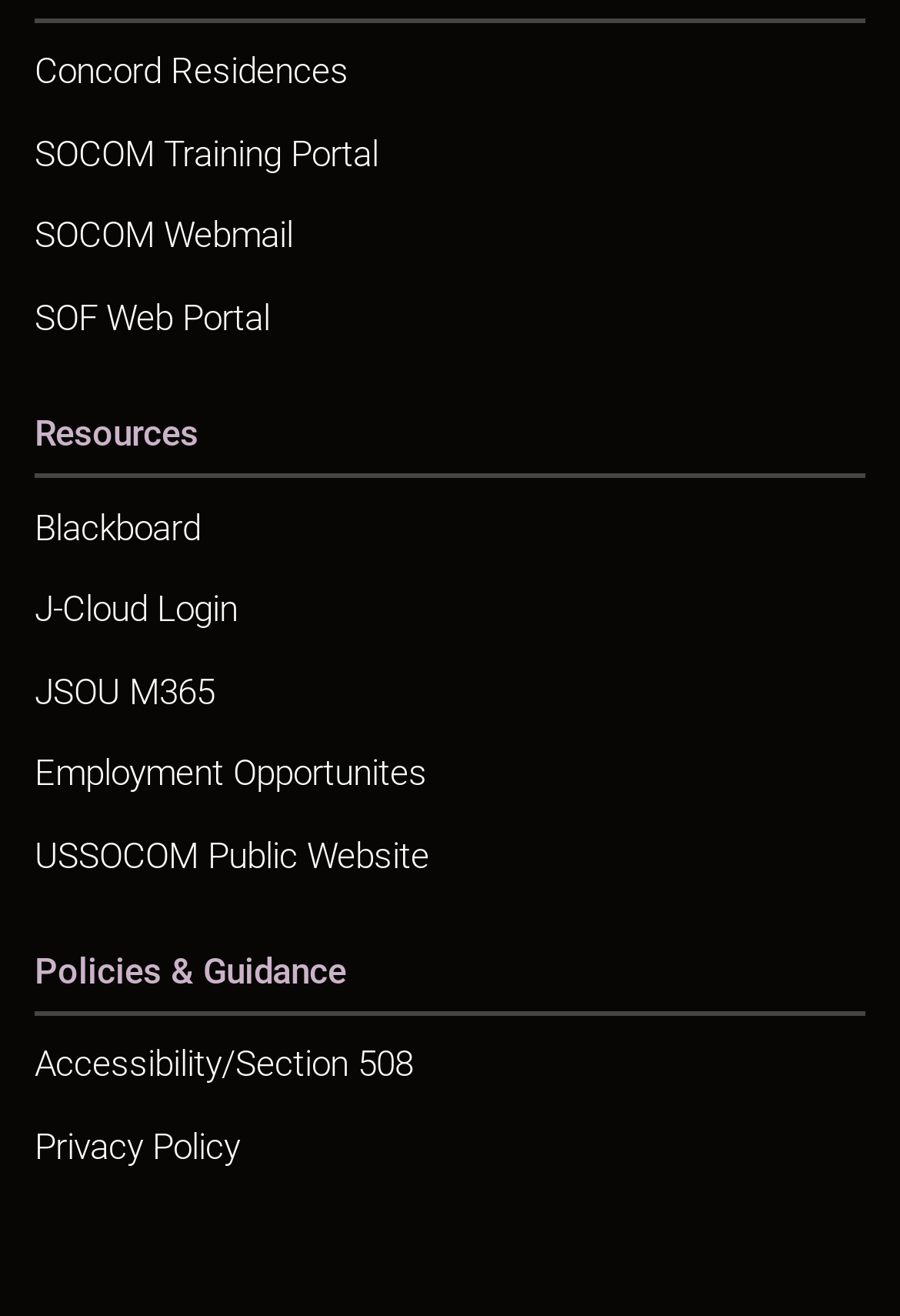How many links are under Resources?
Please use the image to provide an in-depth answer to the question.

I counted the links under the 'Resources' heading, which are 'Blackboard', 'J-Cloud Login', 'JSOU M365', 'Employment Opportunites', 'USSOCOM Public Website', and found a total of 7 links.